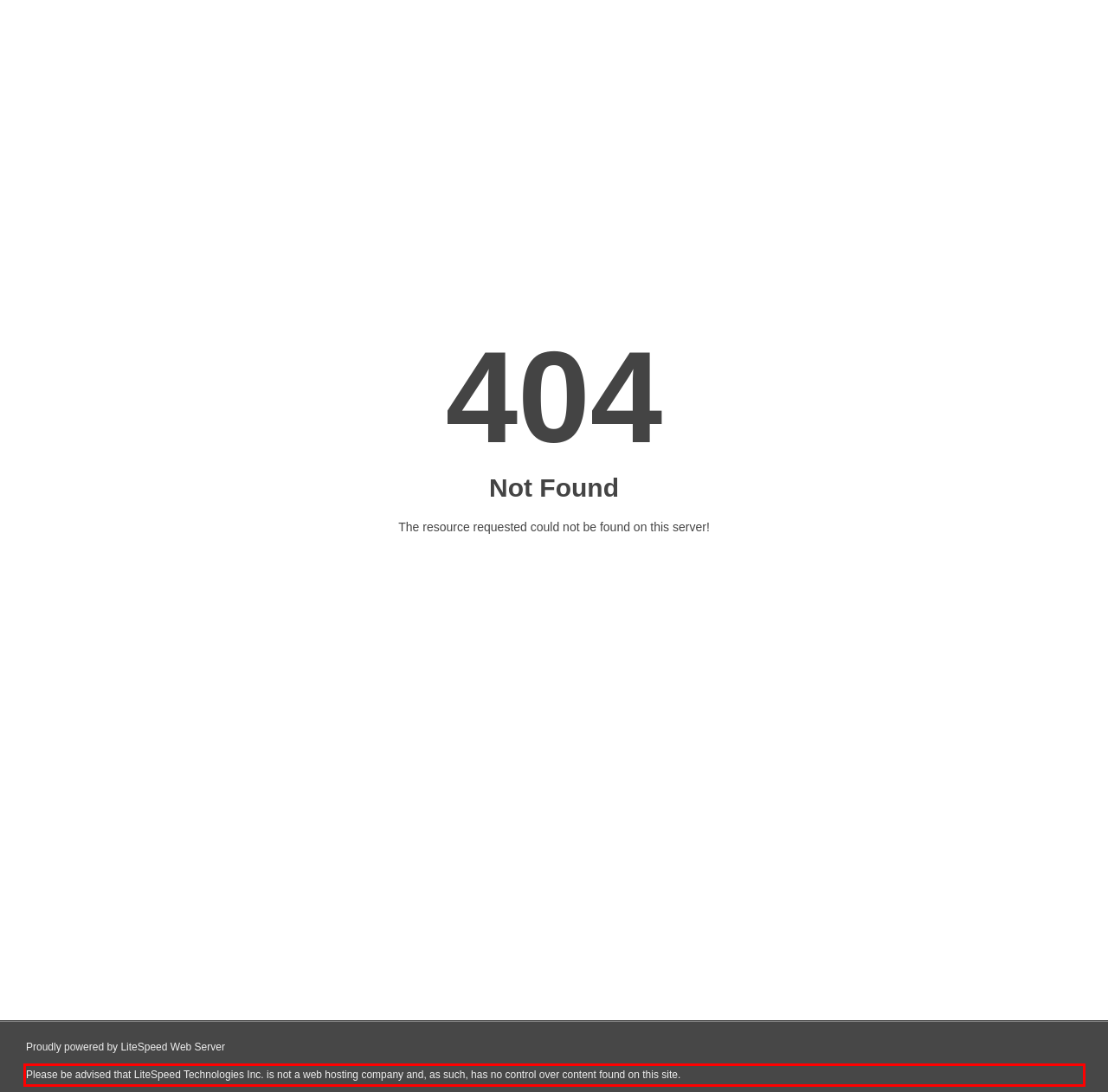You have a screenshot of a webpage with a UI element highlighted by a red bounding box. Use OCR to obtain the text within this highlighted area.

Please be advised that LiteSpeed Technologies Inc. is not a web hosting company and, as such, has no control over content found on this site.